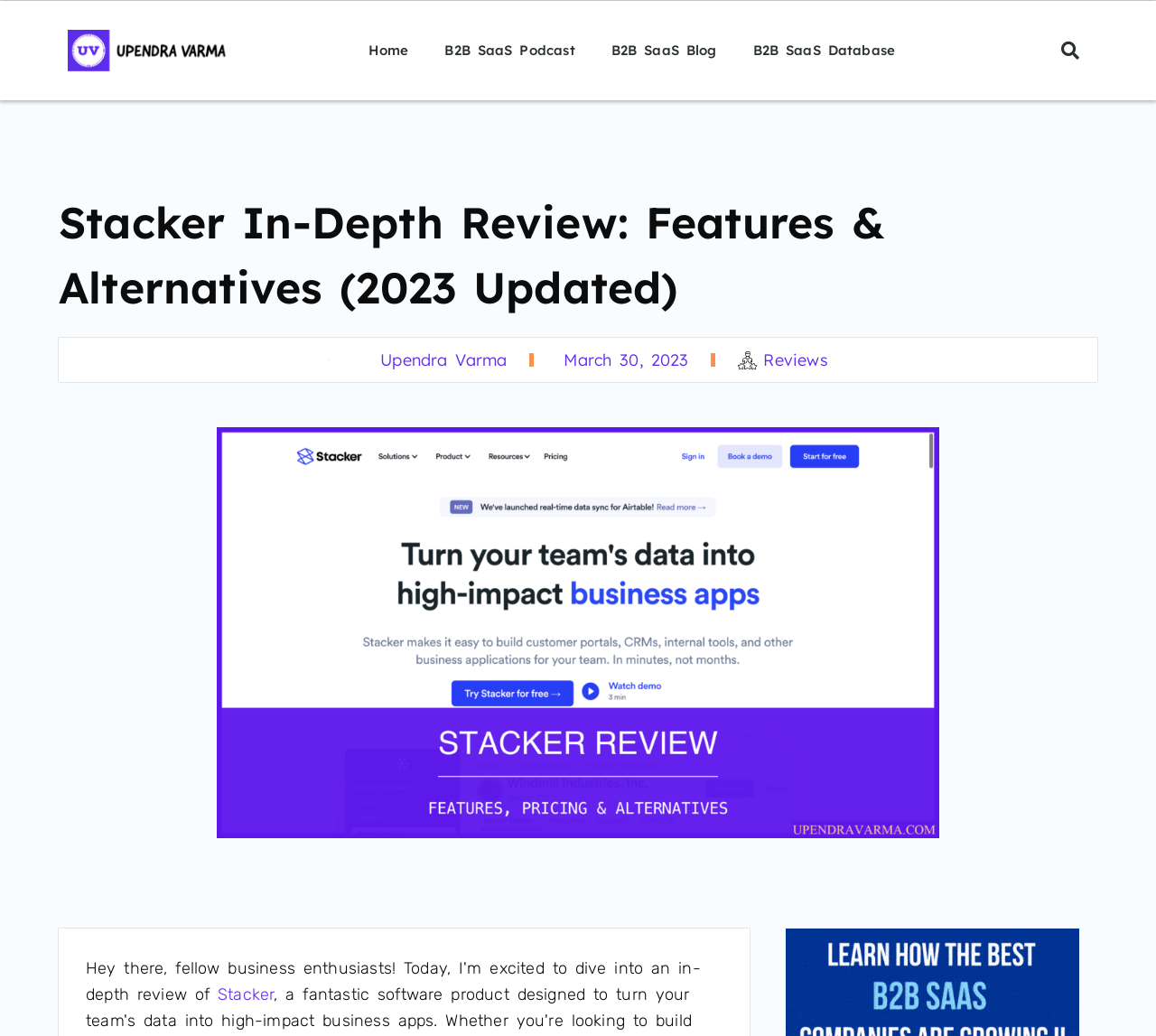Examine the image carefully and respond to the question with a detailed answer: 
What is the purpose of the search bar?

I found the answer by looking at the search bar element with a button labeled 'Search', indicating that it is used to search the website for specific content.